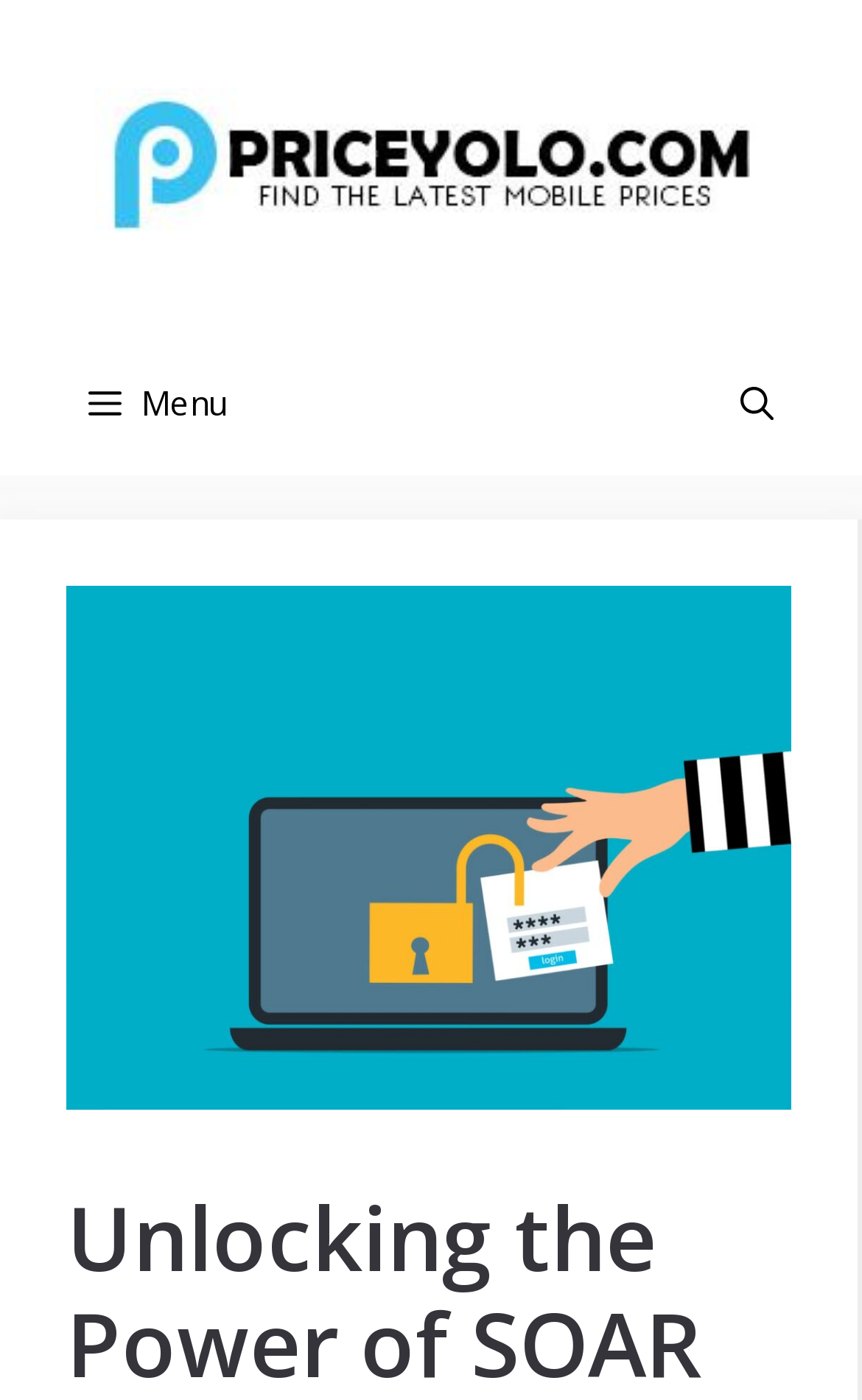Generate a thorough explanation of the webpage's elements.

The webpage is focused on the topic of cybersecurity, specifically highlighting the importance of robust security tools to protect company data from advanced and commonplace cyber-attacks. 

At the top of the page, there is a banner that spans the entire width, taking up about a quarter of the page's height. Within this banner, there is a link to "Price Yolo" accompanied by an image, positioned roughly in the center of the banner.

Below the banner, there is a navigation section that also spans the entire width, taking up about another 10% of the page's height. This section contains a button labeled "Menu" on the left side, and a link to "Open Search Bar" on the right side.

Further down the page, there is a prominent heading that reads "Unlocking the Power of SOAR", which is centered and takes up about half of the remaining page height.